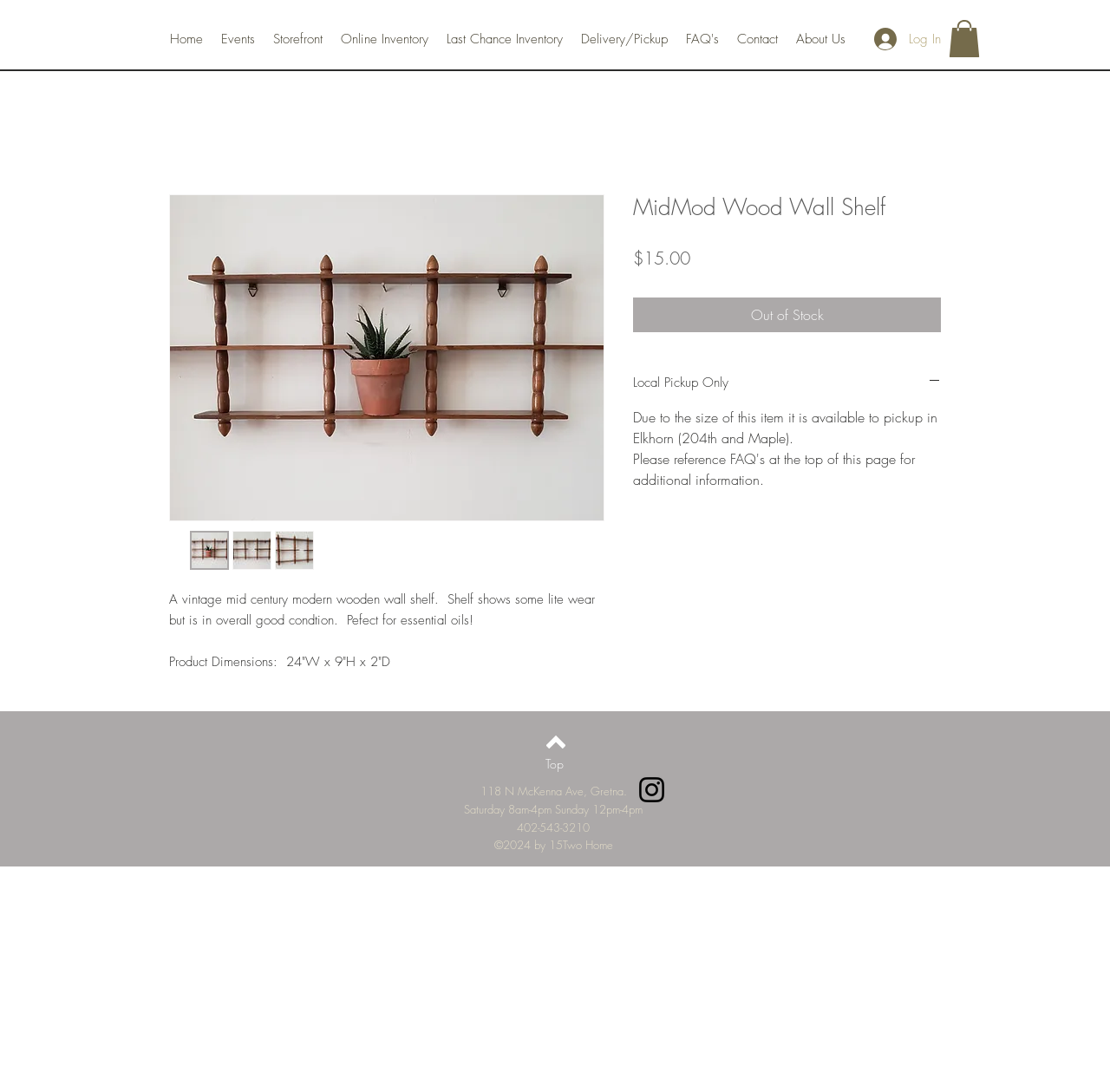Pinpoint the bounding box coordinates of the area that must be clicked to complete this instruction: "Click the 'Local Pickup Only' button".

[0.57, 0.342, 0.848, 0.359]